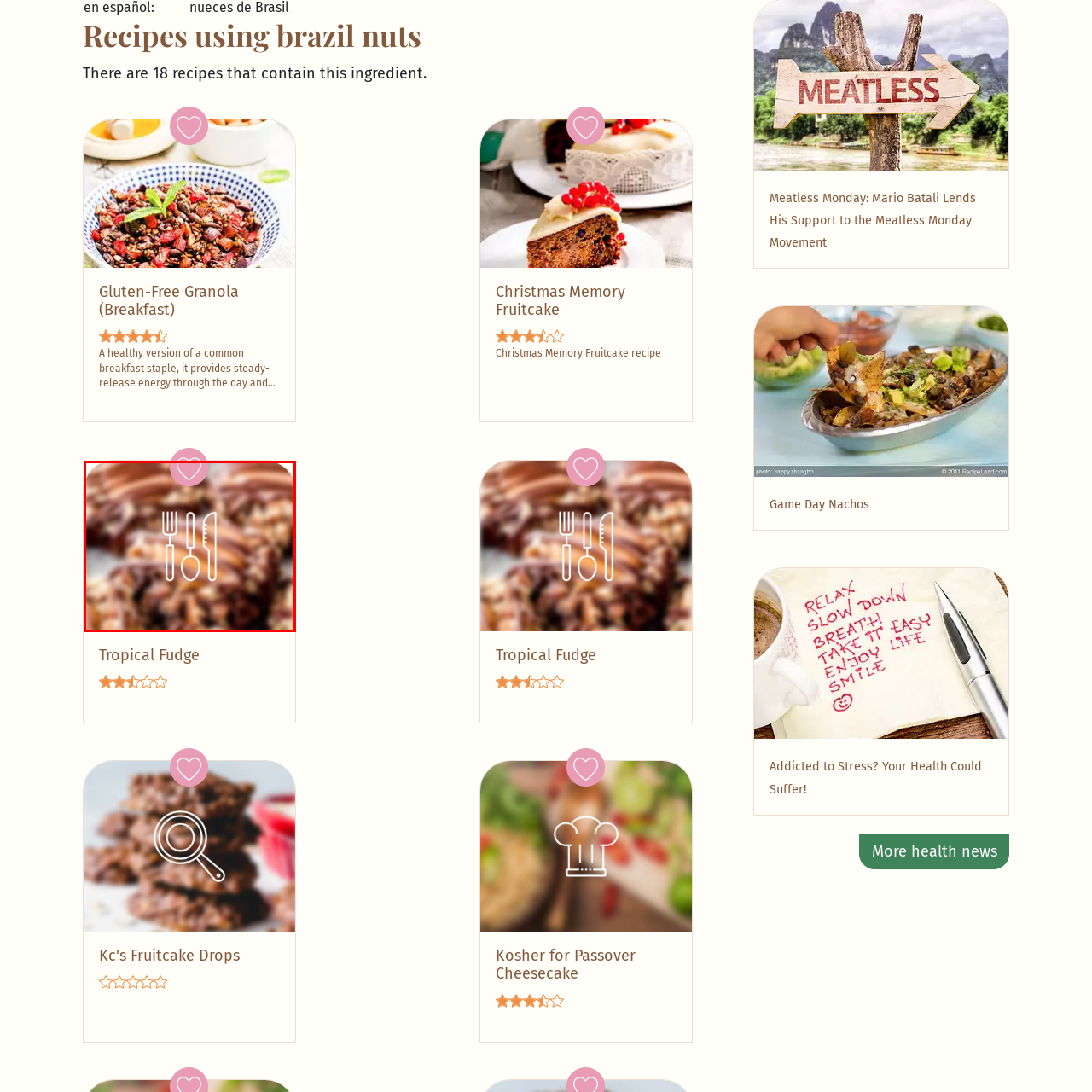Focus on the highlighted area in red, What is the background of the image? Answer using a single word or phrase.

Blurred